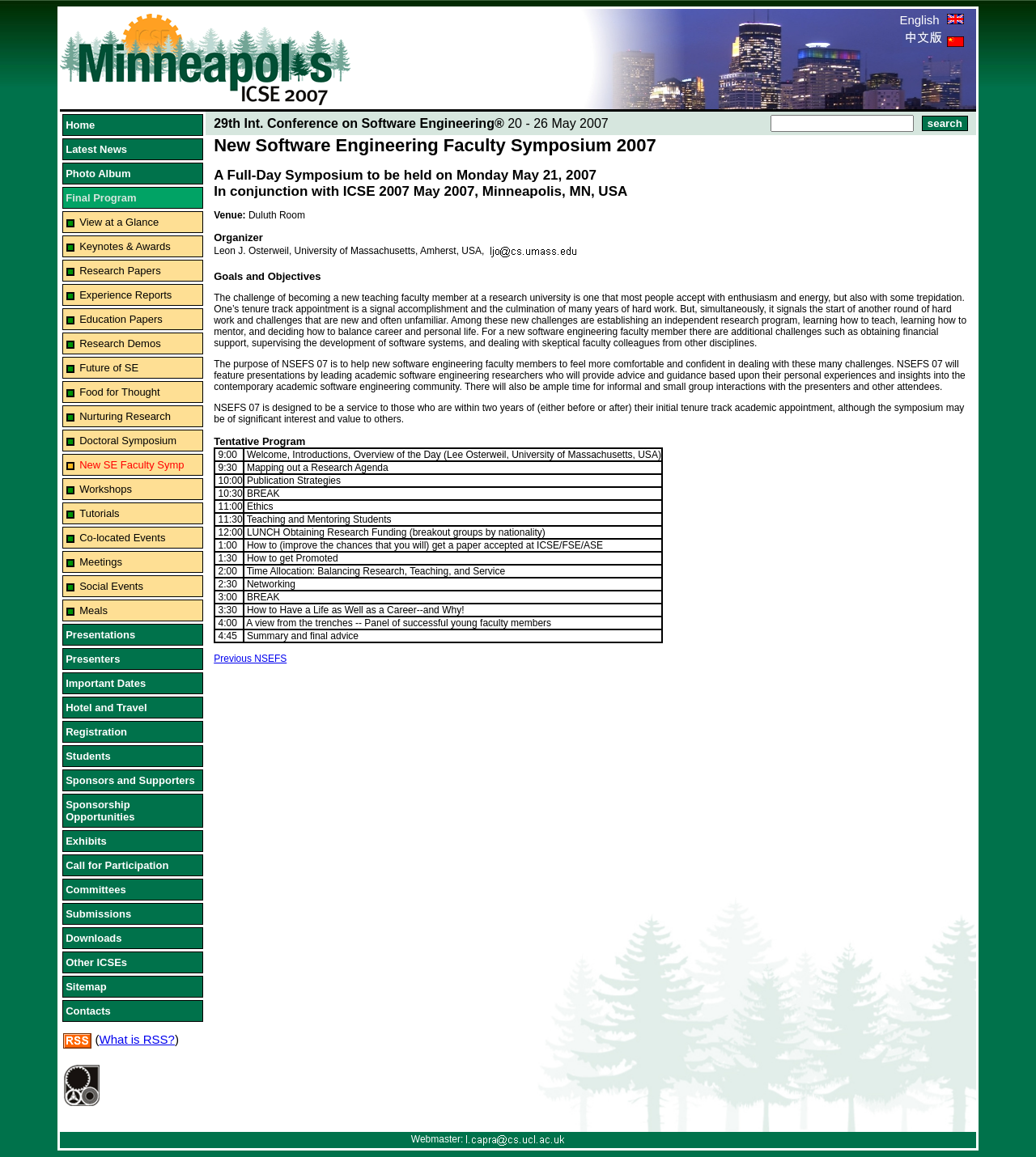Determine the bounding box coordinates for the HTML element described here: "Sitemap".

[0.061, 0.844, 0.195, 0.862]